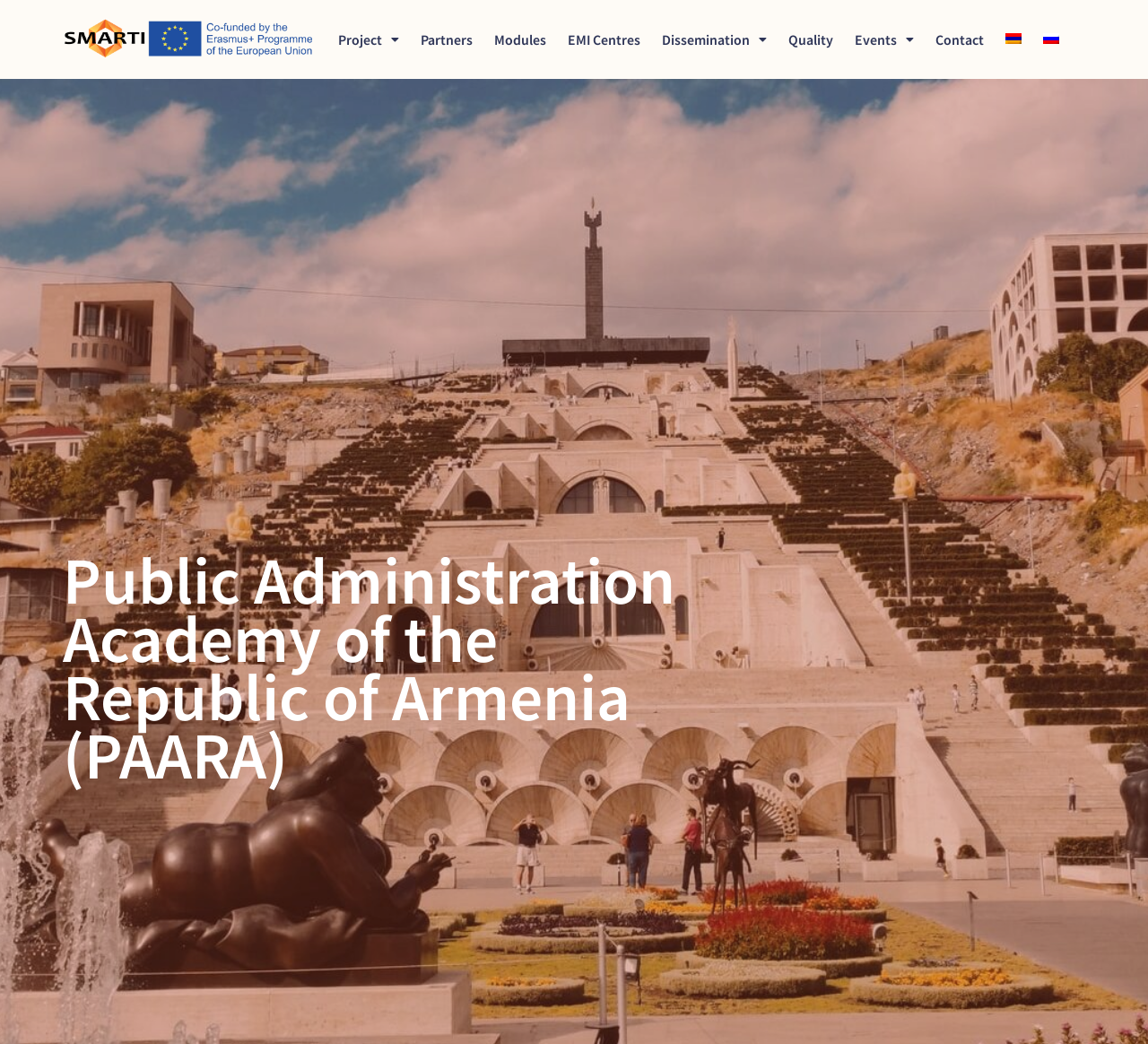Identify the bounding box for the UI element specified in this description: "Modules". The coordinates must be four float numbers between 0 and 1, formatted as [left, top, right, bottom].

[0.421, 0.021, 0.485, 0.054]